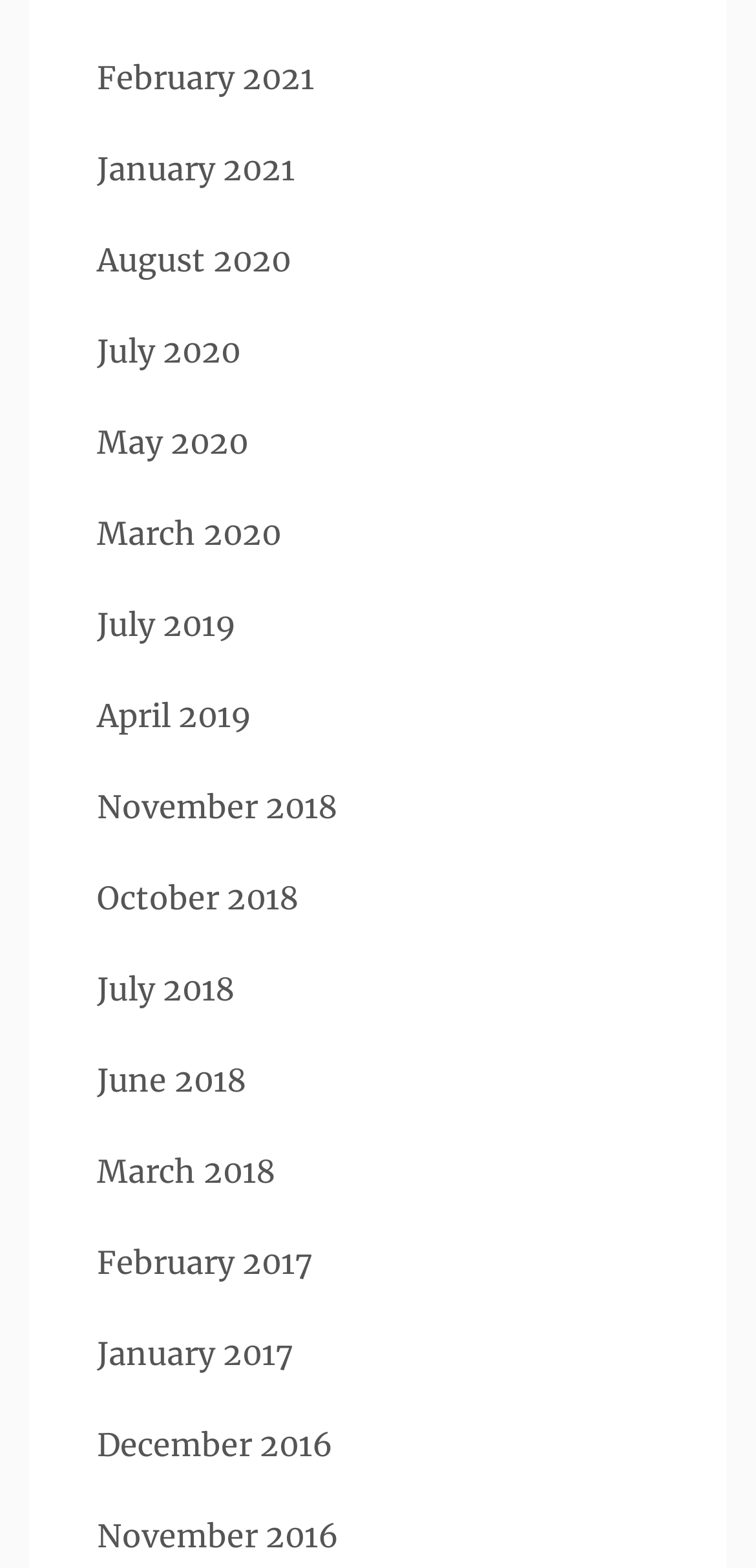Find the bounding box coordinates of the clickable element required to execute the following instruction: "view January 2021". Provide the coordinates as four float numbers between 0 and 1, i.e., [left, top, right, bottom].

[0.128, 0.095, 0.39, 0.12]